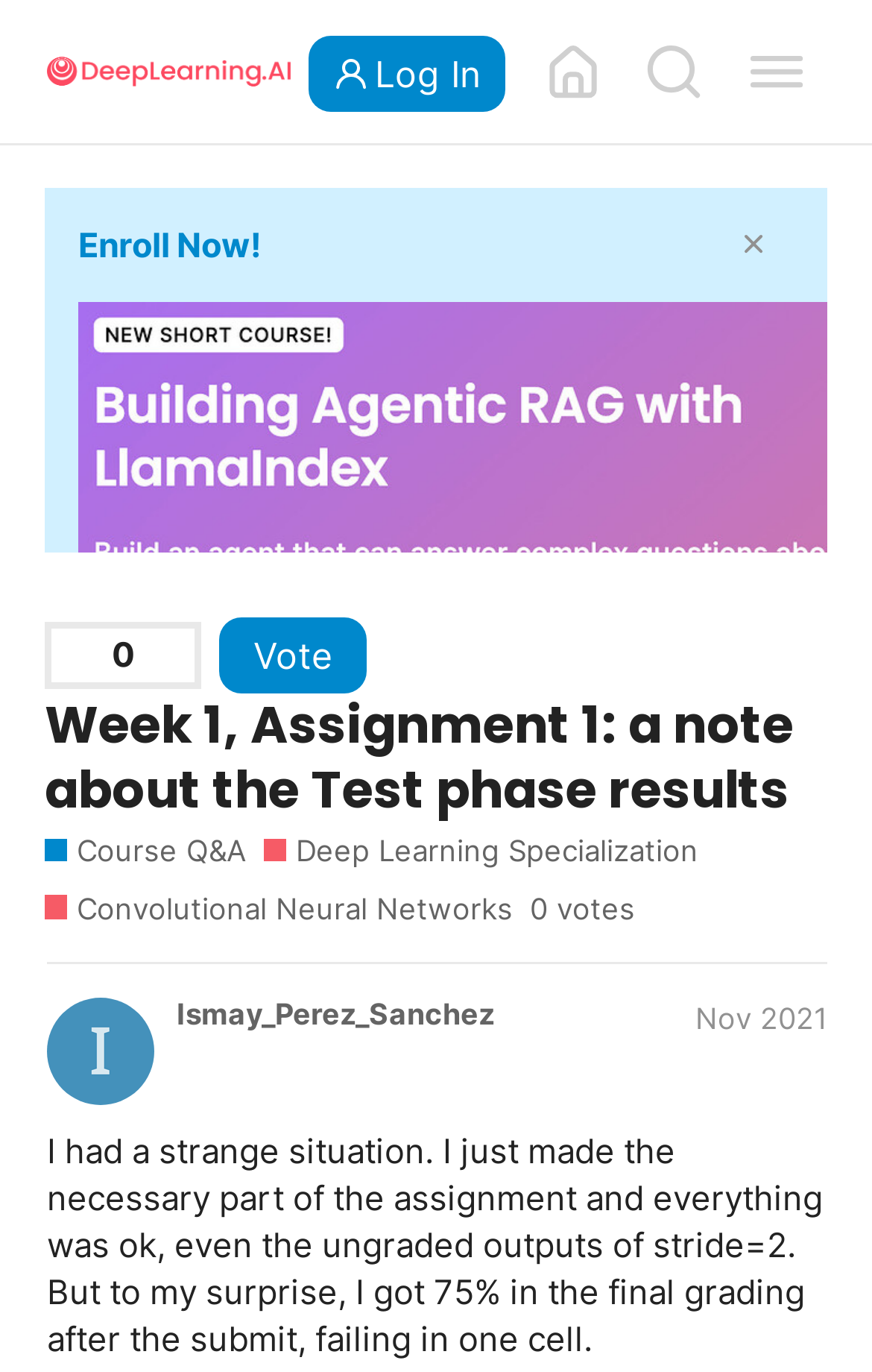Determine the bounding box coordinates of the target area to click to execute the following instruction: "Log in to the website."

[0.353, 0.027, 0.579, 0.082]